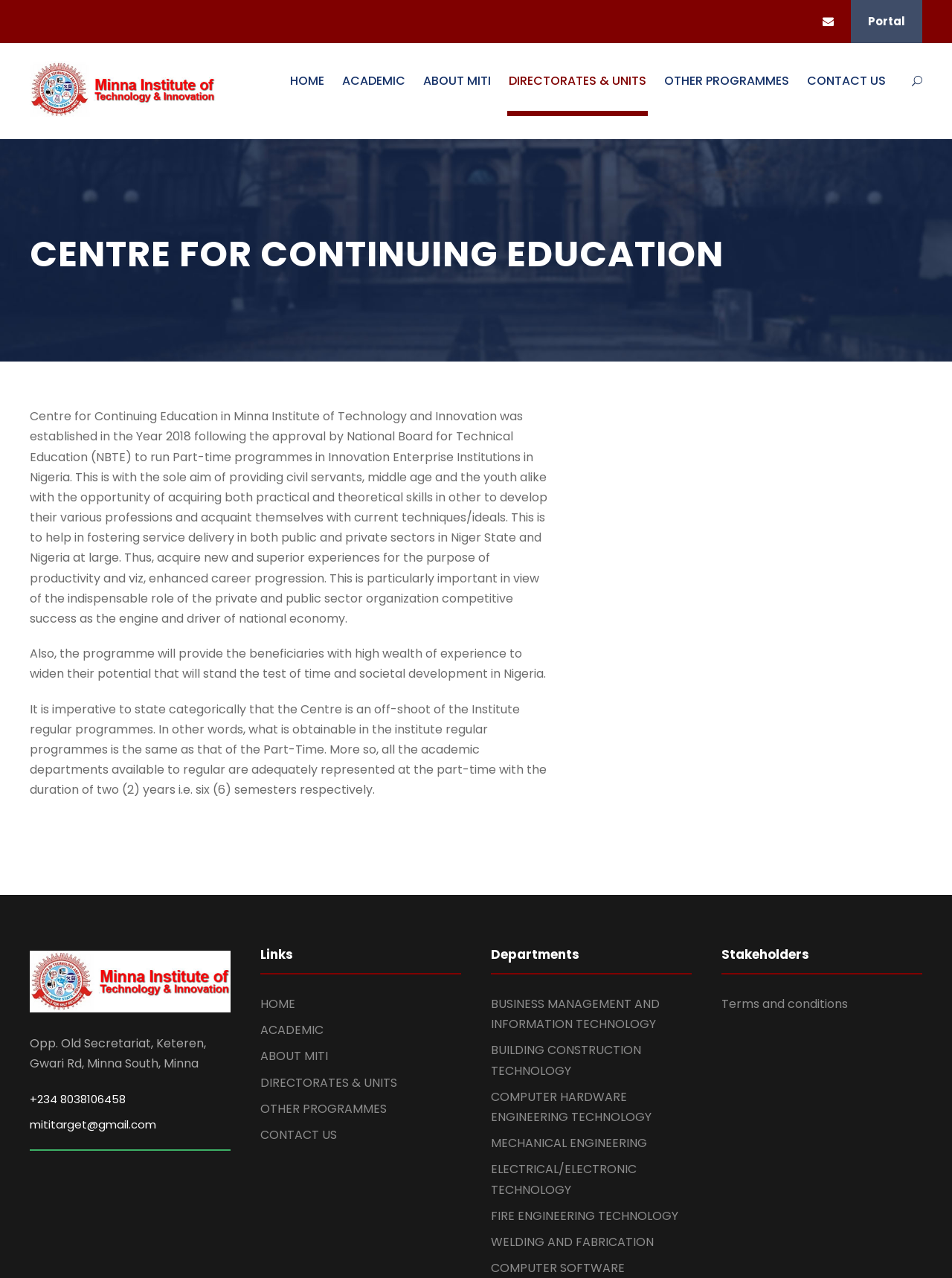Specify the bounding box coordinates of the area to click in order to execute this command: 'Click the HOME link'. The coordinates should consist of four float numbers ranging from 0 to 1, and should be formatted as [left, top, right, bottom].

[0.305, 0.055, 0.341, 0.091]